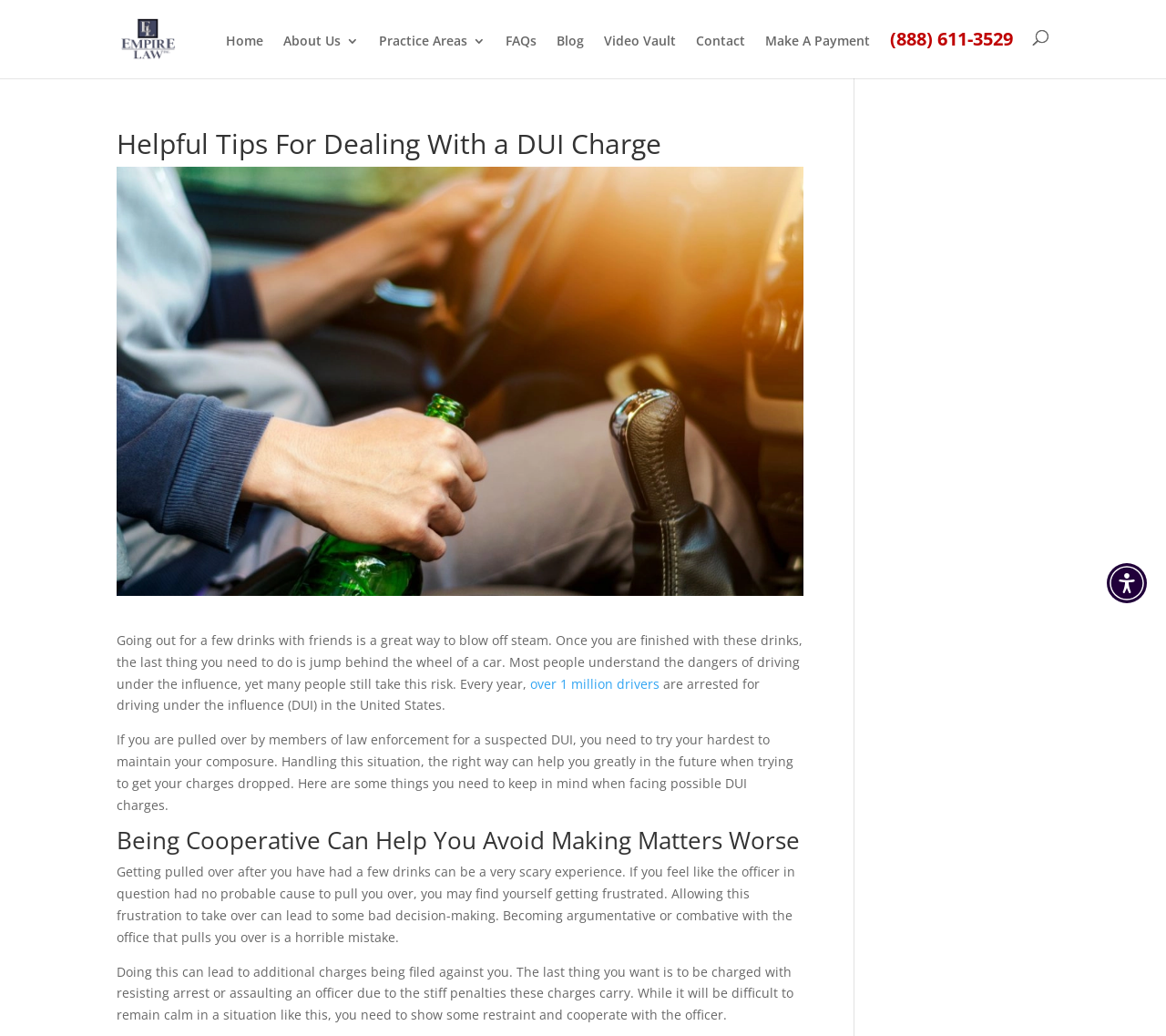Can you determine the bounding box coordinates of the area that needs to be clicked to fulfill the following instruction: "Search for something"?

[0.1, 0.0, 0.9, 0.001]